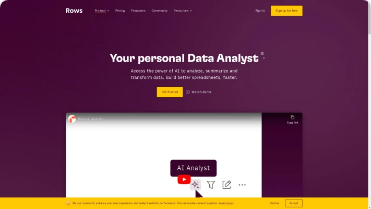Provide a comprehensive description of the image.

The image showcases the "Rows AI" interface, highlighting its features and capabilities as a personal data analyst tool. Set against a rich purple background, the design is modern and user-friendly, emphasizing simplicity and efficiency in data analysis. Prominently displayed is the tagline: "Your personal Data Analyst," suggesting that users can harness the power of AI to analyze, measure, and transform data effortlessly. 

In the center, there is a video player icon, indicating instructional or promotional content available for users to learn more about the tool's functionalities. Below the video, a prominent yellow button invites users to "Get Started," encouraging engagement with the platform. This visual presentation aims to attract visitors by clearly communicating the benefits of using Rows AI for enhanced data management and analysis.